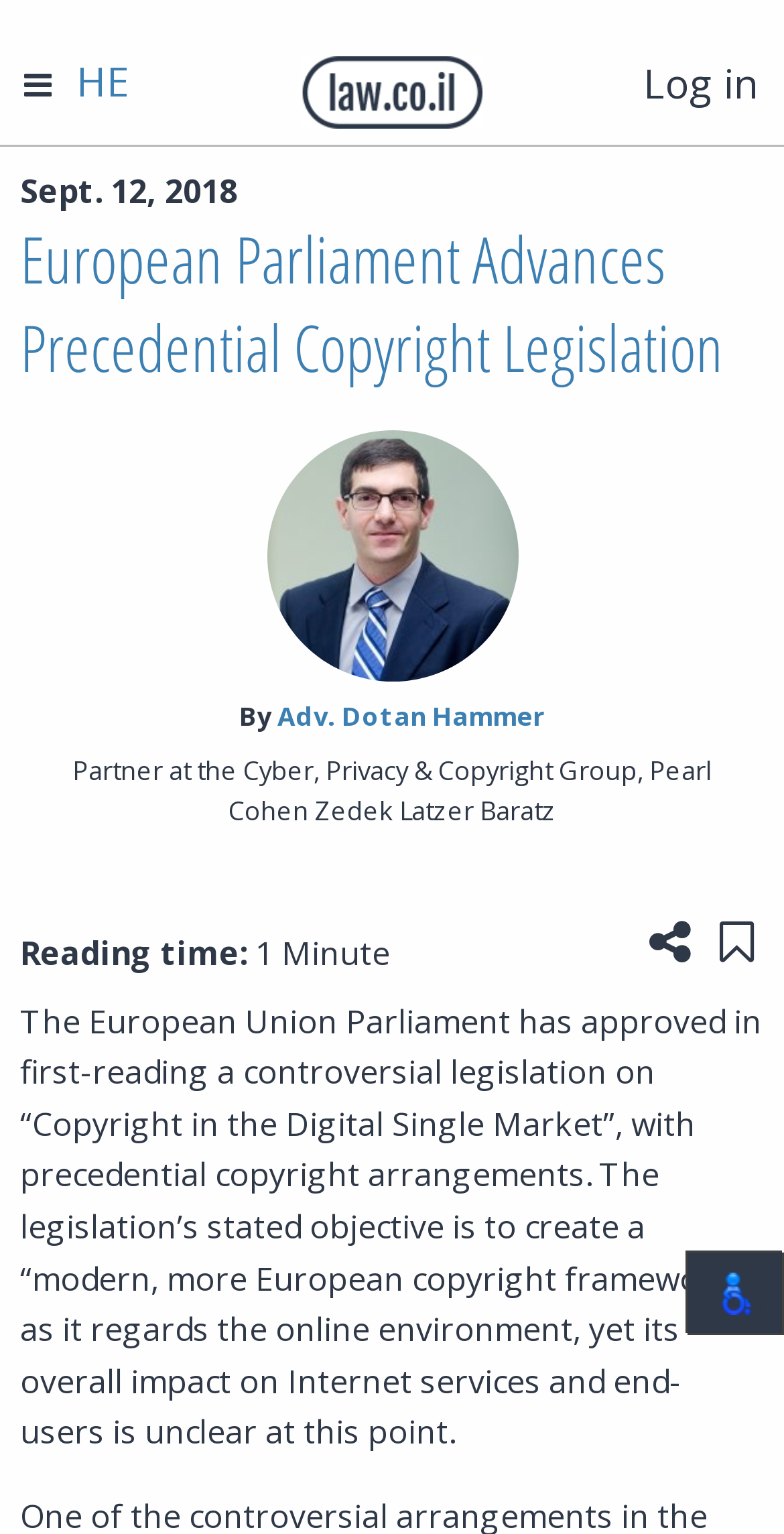Using a single word or phrase, answer the following question: 
What is the purpose of the 'Share this page' button?

To share the page